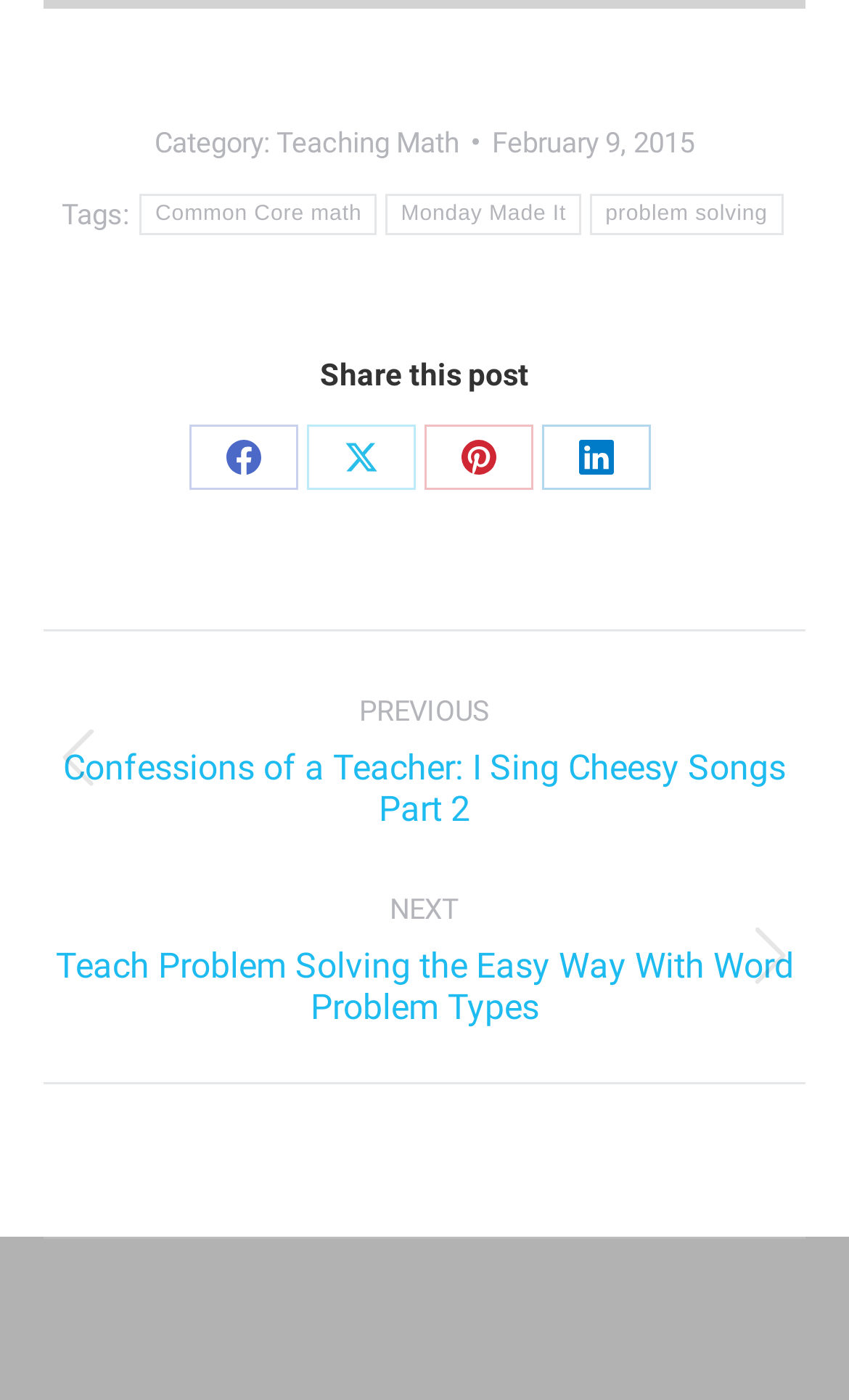Please find the bounding box coordinates (top-left x, top-left y, bottom-right x, bottom-right y) in the screenshot for the UI element described as follows: Teaching Math

[0.326, 0.09, 0.541, 0.113]